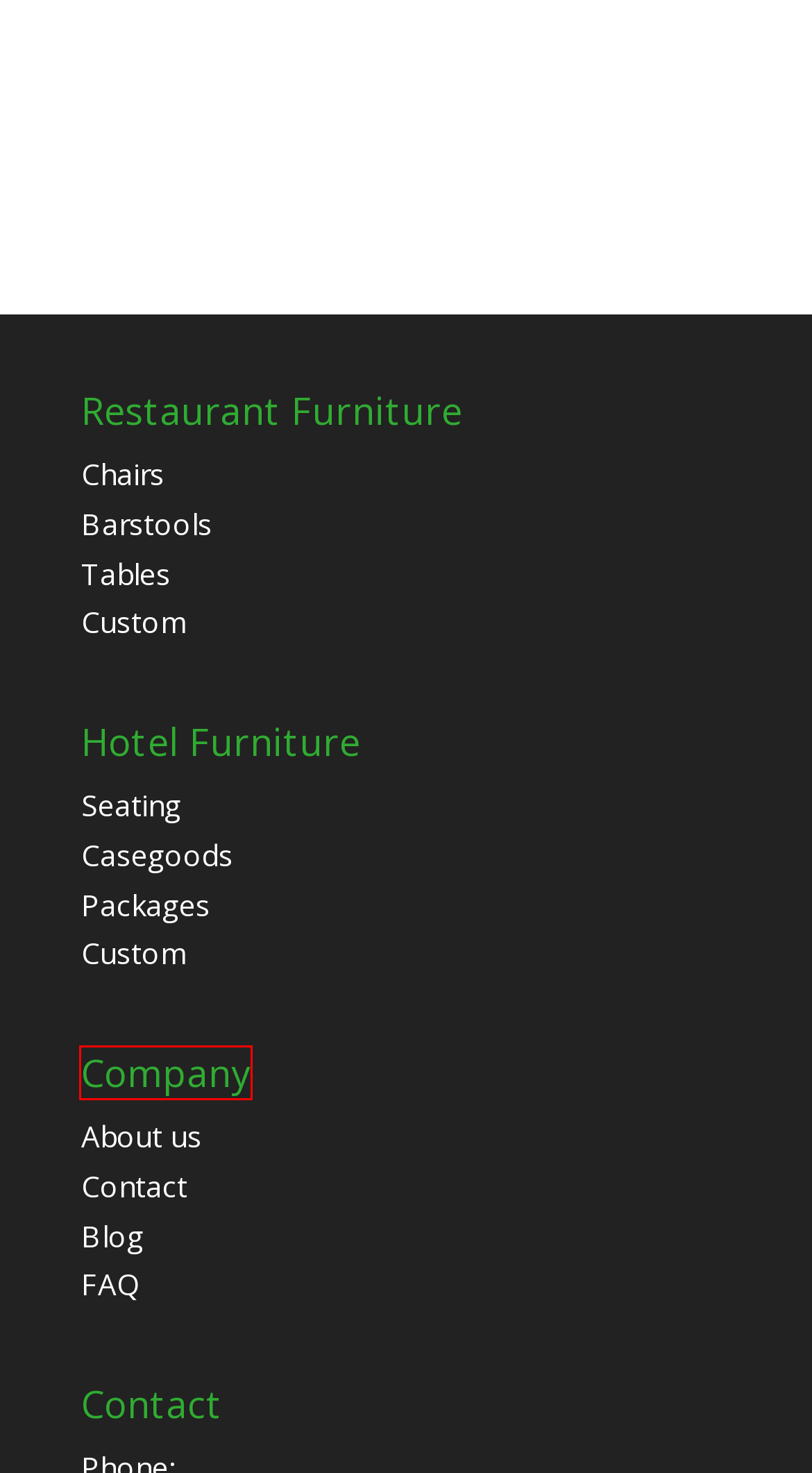Examine the screenshot of a webpage with a red bounding box around a UI element. Your task is to identify the webpage description that best corresponds to the new webpage after clicking the specified element. The given options are:
A. Restaurant Furniture Archives – Contract Furniture Solutions
B. Restaurant Wood Chairs | Restaurant Furniture and Chairs for Sale
C. Custom Restaurant Furniture - Contract Furniture Solutions
D. Restaurant Furniture | Hotel Furniture
E. Blog – Contract Furniture Solutions
F. Hotel Furniture Canada - Contract Furniture Solutions
G. Restaurant Furniture Canada- Contract Furniture Solutions
H. Contact Contract Furniture Solutions

H